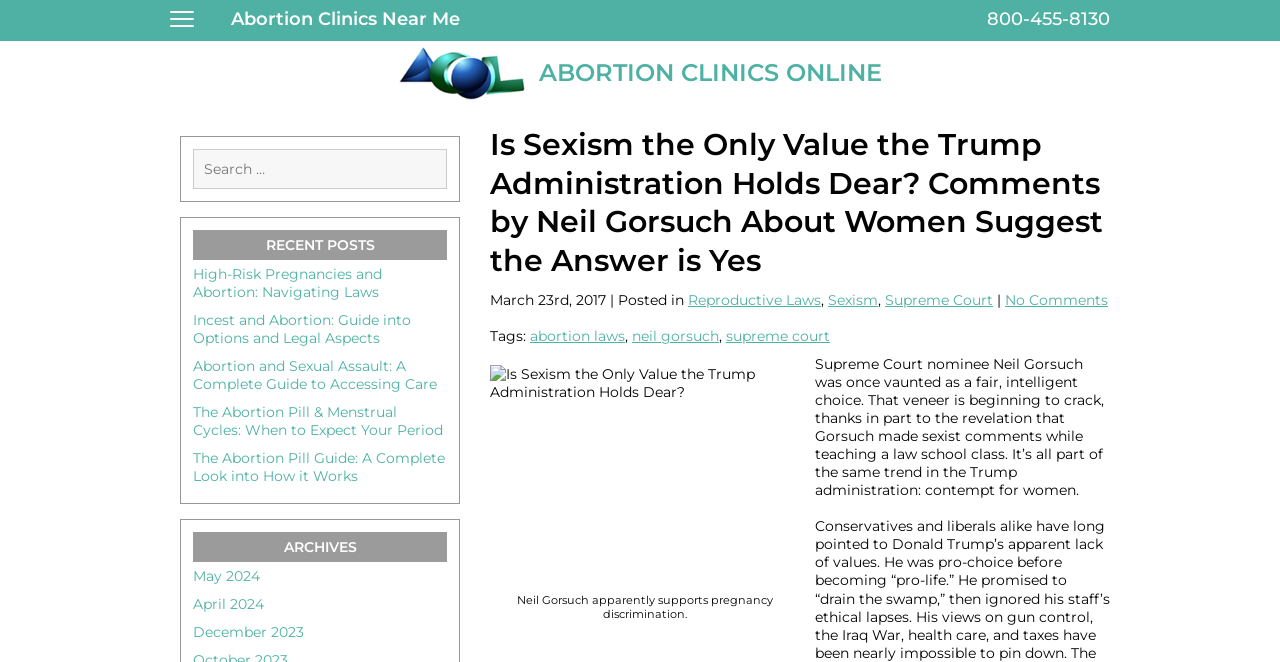What is the phone number displayed on the webpage?
Using the details shown in the screenshot, provide a comprehensive answer to the question.

The phone number '800-455-8130' is displayed on the webpage as a link, indicating that it is a contact number for abortion clinics.